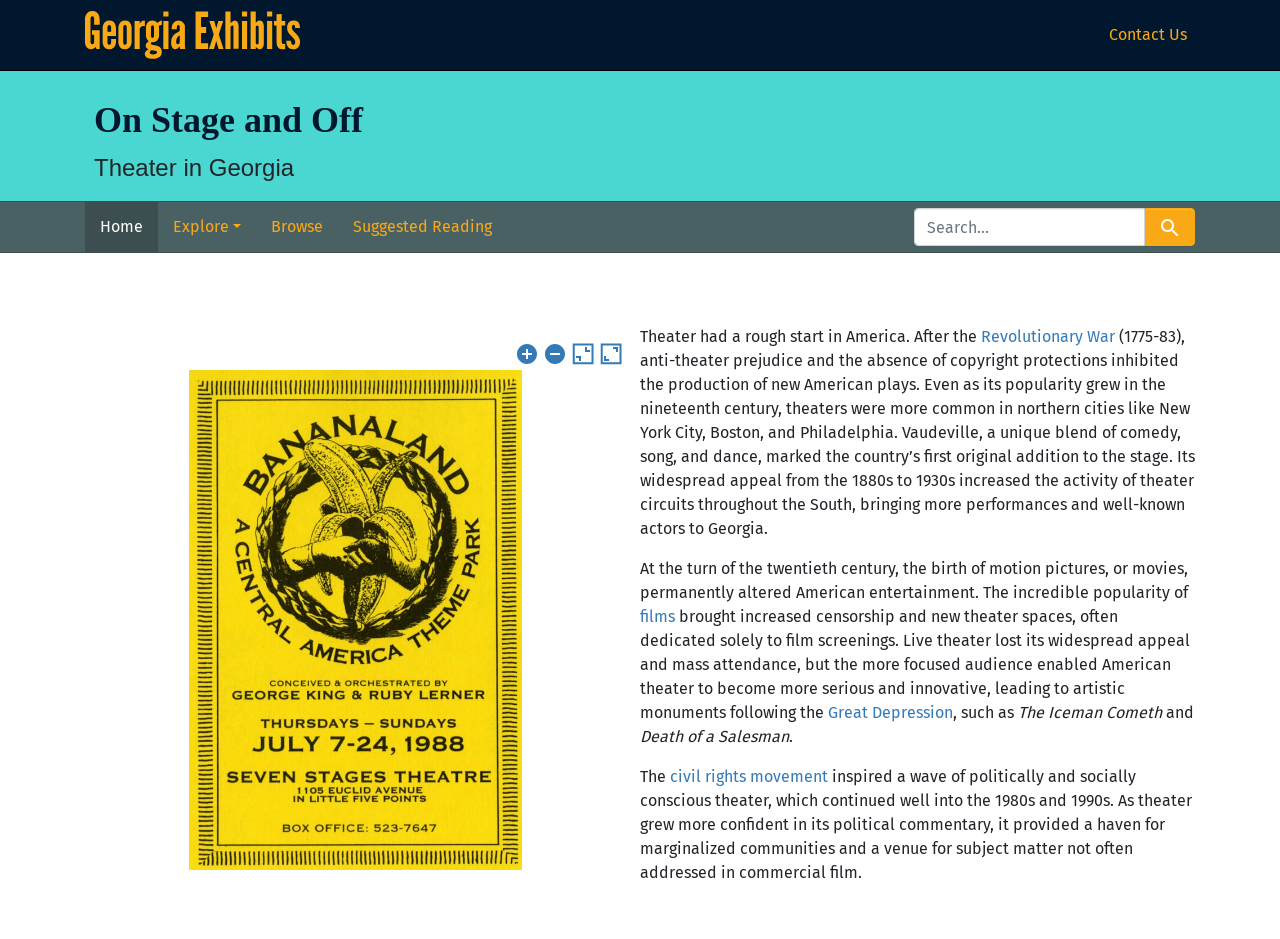Can you find the bounding box coordinates for the element to click on to achieve the instruction: "Learn about films"?

[0.5, 0.647, 0.527, 0.667]